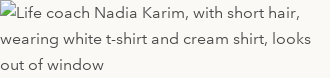Compose an extensive description of the image.

In this image, life coach Nadia Karim is portrayed looking thoughtfully out of a window. She has short hair and is dressed in a white t-shirt layered with a cream-colored shirt. The setting suggests a moment of reflection or contemplation, highlighting her professional demeanor and approachability as a coach. The natural light filtering through the window accentuates her features and creates a warm atmosphere, emphasizing her role in guiding others through personal growth and self-discovery.